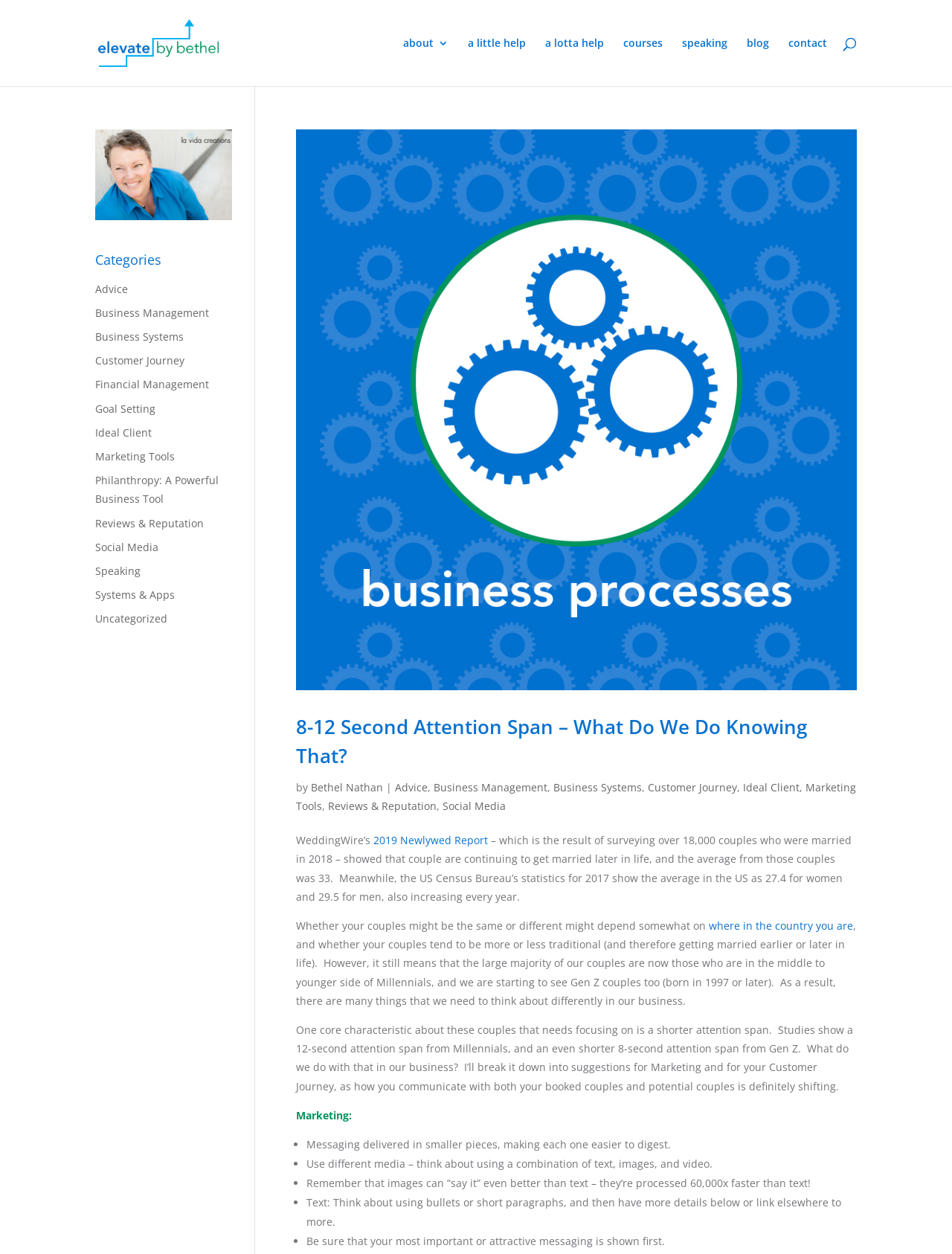Create a detailed summary of all the visual and textual information on the webpage.

The webpage is about advice and resources for business management, marketing, and customer journey, specifically targeting wedding professionals. At the top, there is a logo and a navigation menu with links to various sections, including "about", "courses", "blog", and "contact". 

Below the navigation menu, there is a search bar that spans across the top of the page. Underneath the search bar, there is a featured article with a heading "8-12 Second Attention Span – What Do We Do Knowing That?" accompanied by an image. The article discusses the attention span of Millennials and Gen Z, and how it affects business communication. 

To the left of the featured article, there is a sidebar with a list of categories, including "Advice", "Business Management", "Customer Journey", and more. Each category has a link to related articles or resources. 

Below the featured article, there is a section with suggestions for marketing and customer journey, including using smaller pieces of messaging, different media, and images to communicate effectively with couples. The section is divided into bullet points with short paragraphs and links to more information. 

At the bottom of the page, there is a section with links to various articles and resources, including "Reviews & Reputation", "Social Media", and "Speaking". There is also an image of a wedding ceremony on the bottom left corner of the page.